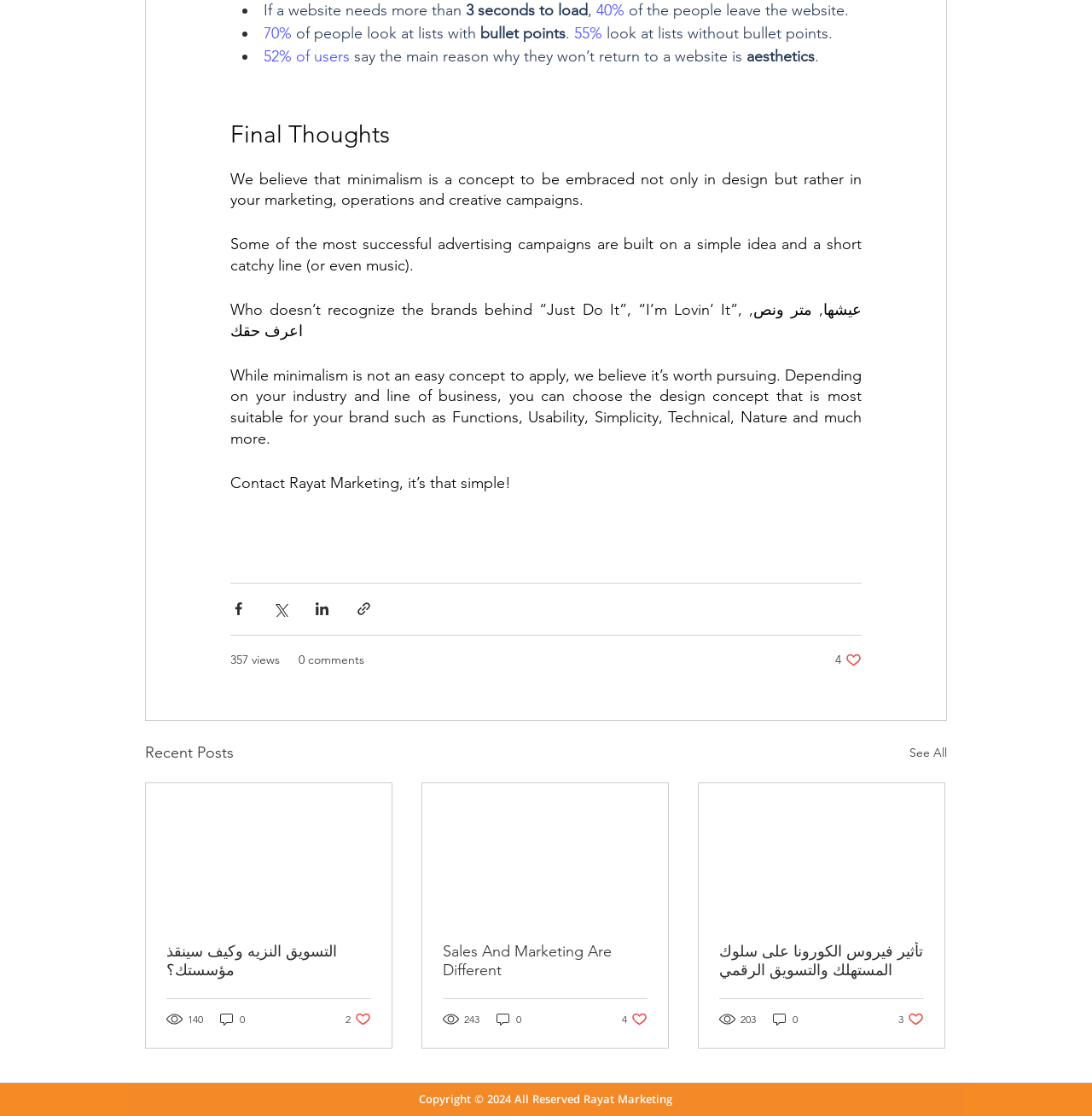Provide your answer in a single word or phrase: 
What is the main reason why users won't return to a website?

aesthetics